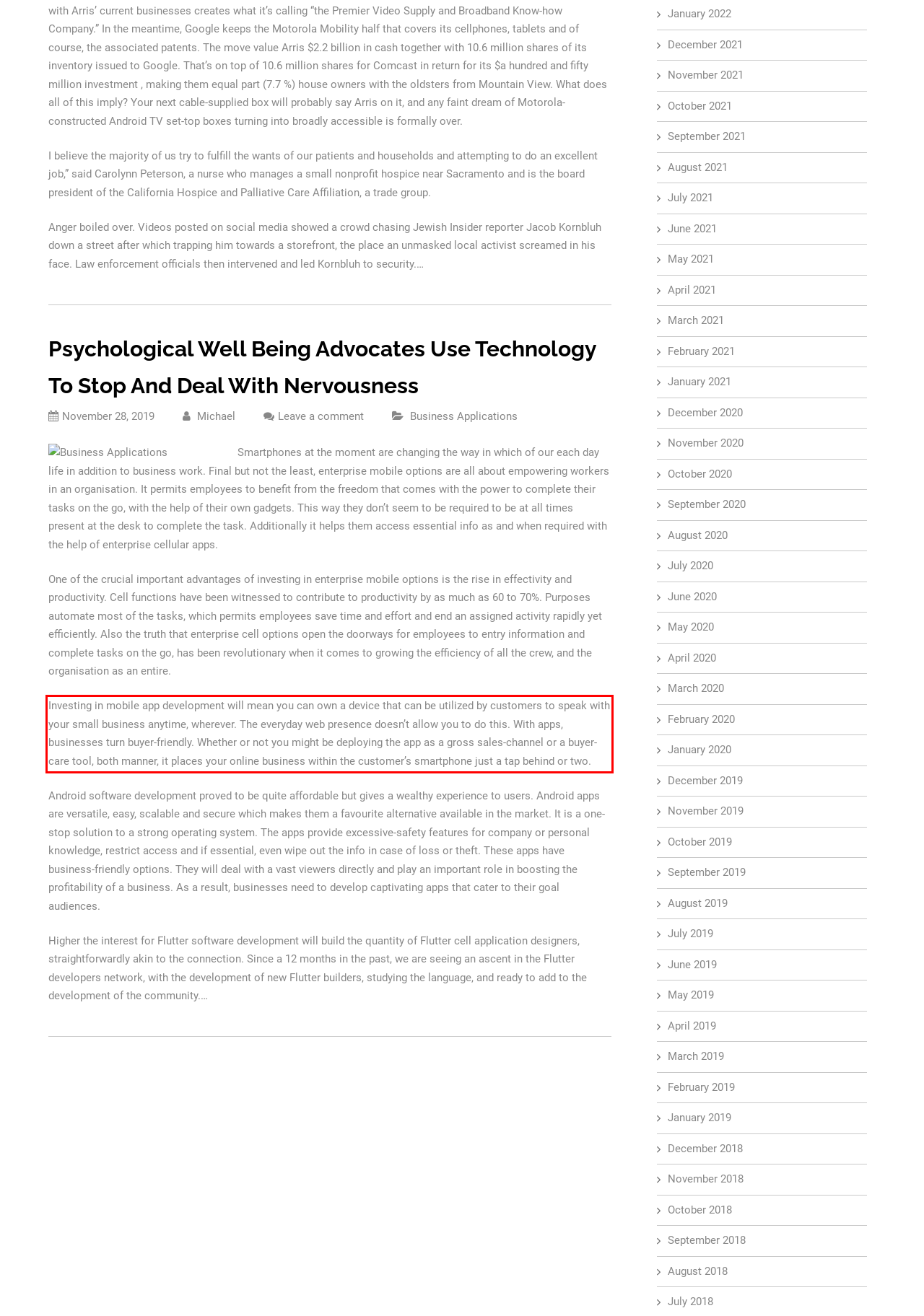Given a screenshot of a webpage with a red bounding box, extract the text content from the UI element inside the red bounding box.

Investing in mobile app development will mean you can own a device that can be utilized by customers to speak with your small business anytime, wherever. The everyday web presence doesn’t allow you to do this. With apps, businesses turn buyer-friendly. Whether or not you might be deploying the app as a gross sales-channel or a buyer-care tool, both manner, it places your online business within the customer’s smartphone just a tap behind or two.